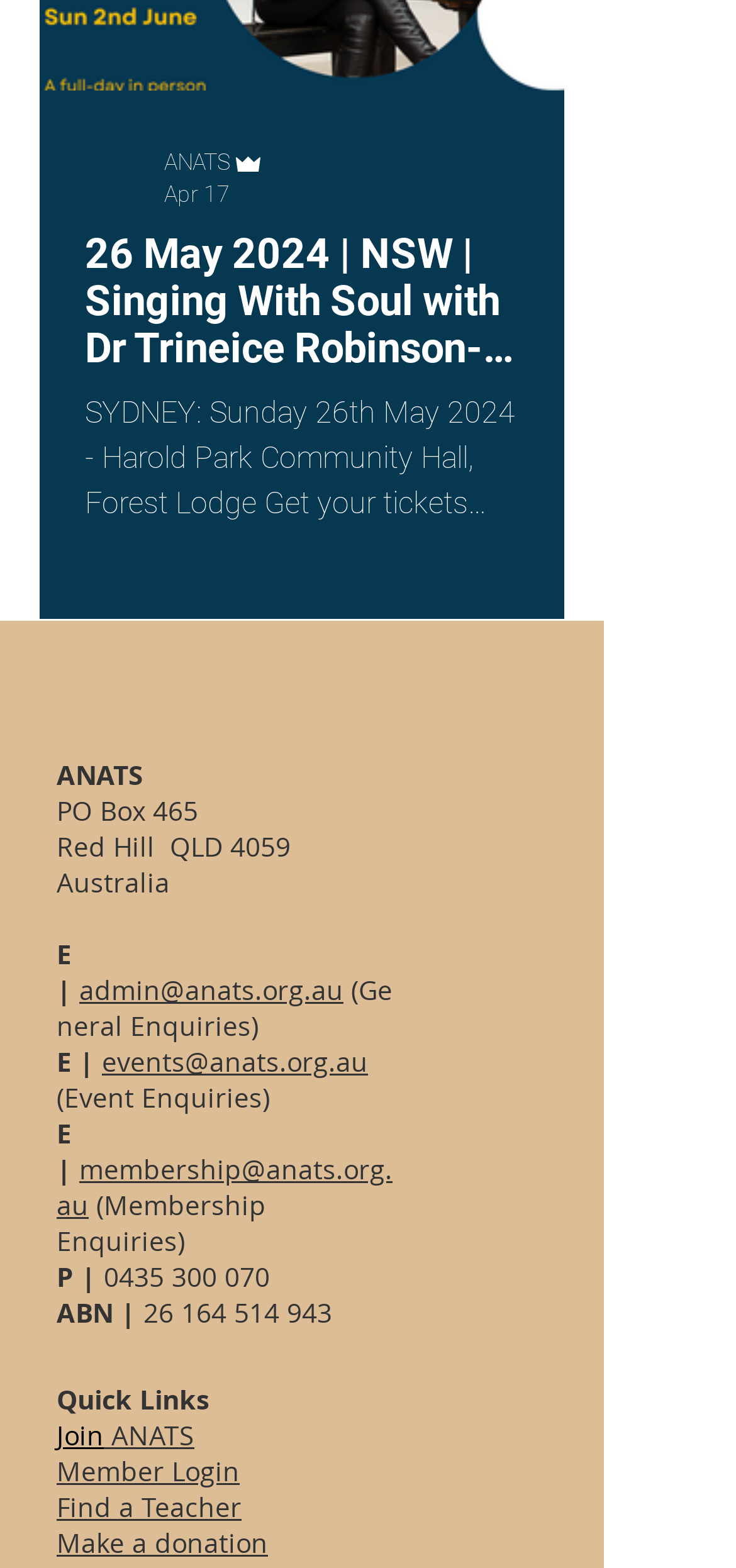Determine the bounding box coordinates of the region to click in order to accomplish the following instruction: "View membership enquiries". Provide the coordinates as four float numbers between 0 and 1, specifically [left, top, right, bottom].

[0.077, 0.735, 0.533, 0.78]